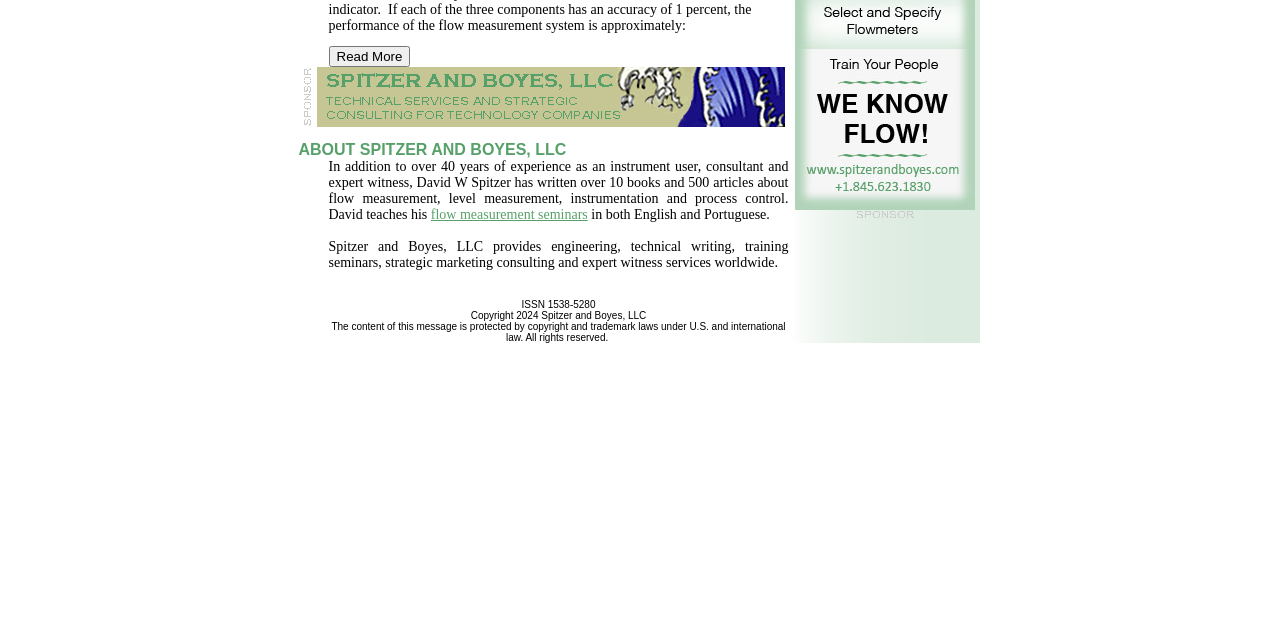Find the bounding box coordinates for the HTML element described as: "name="AD_02"". The coordinates should consist of four float values between 0 and 1, i.e., [left, top, right, bottom].

[0.247, 0.177, 0.613, 0.203]